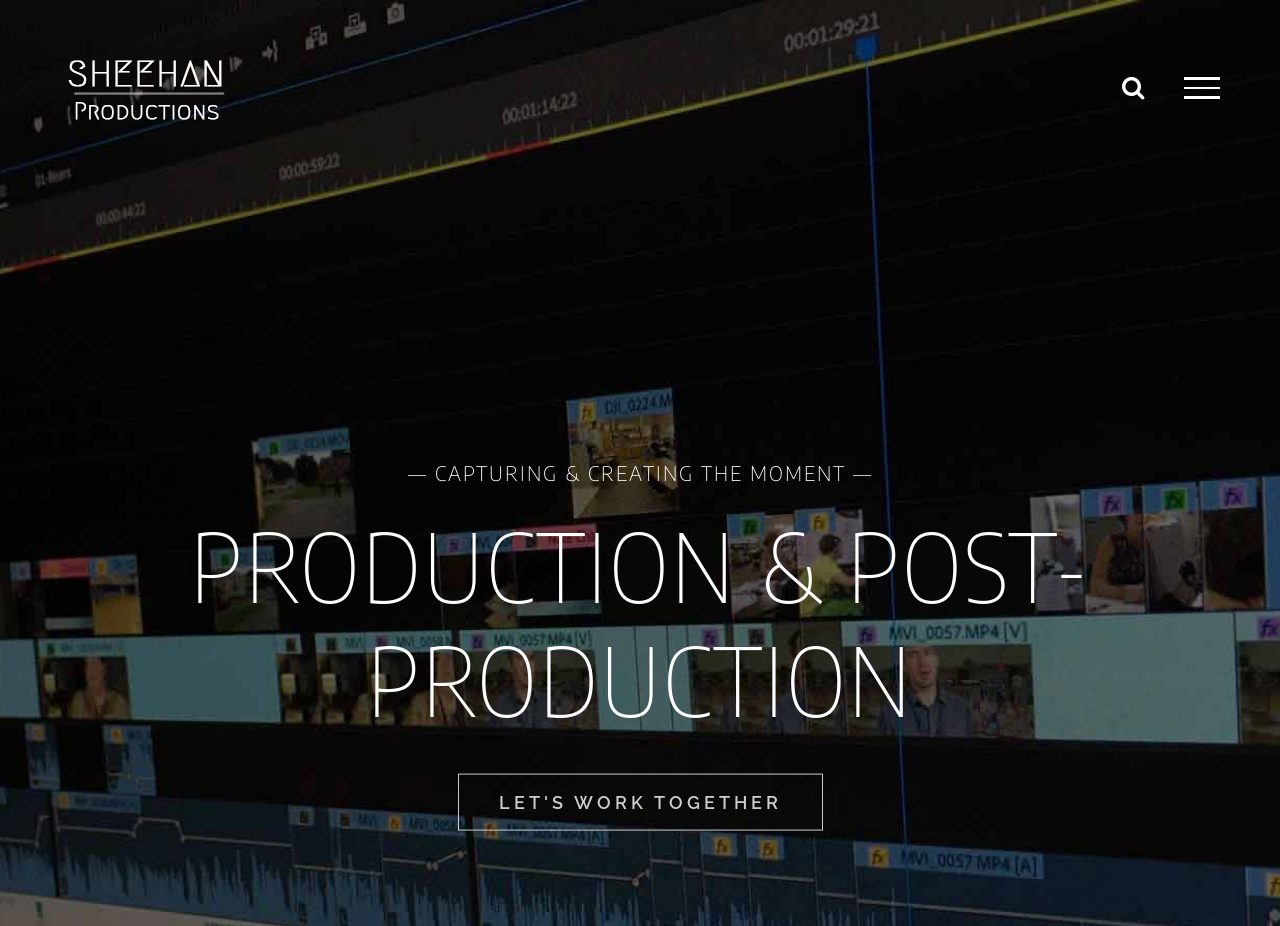What is the theme of the webpage?
Using the visual information, answer the question in a single word or phrase.

Audio & Video Production